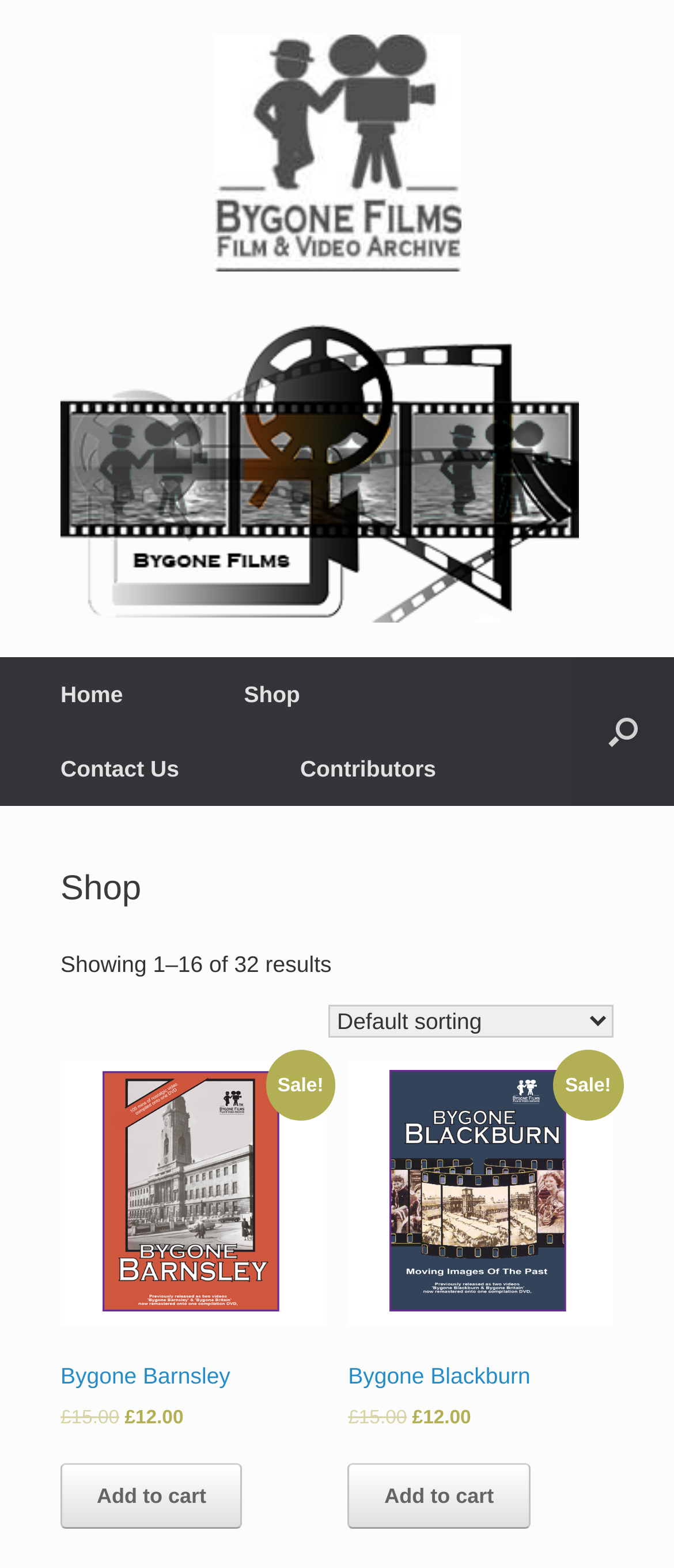Locate the coordinates of the bounding box for the clickable region that fulfills this instruction: "Click the BygoneFilms logo".

[0.09, 0.022, 0.91, 0.173]